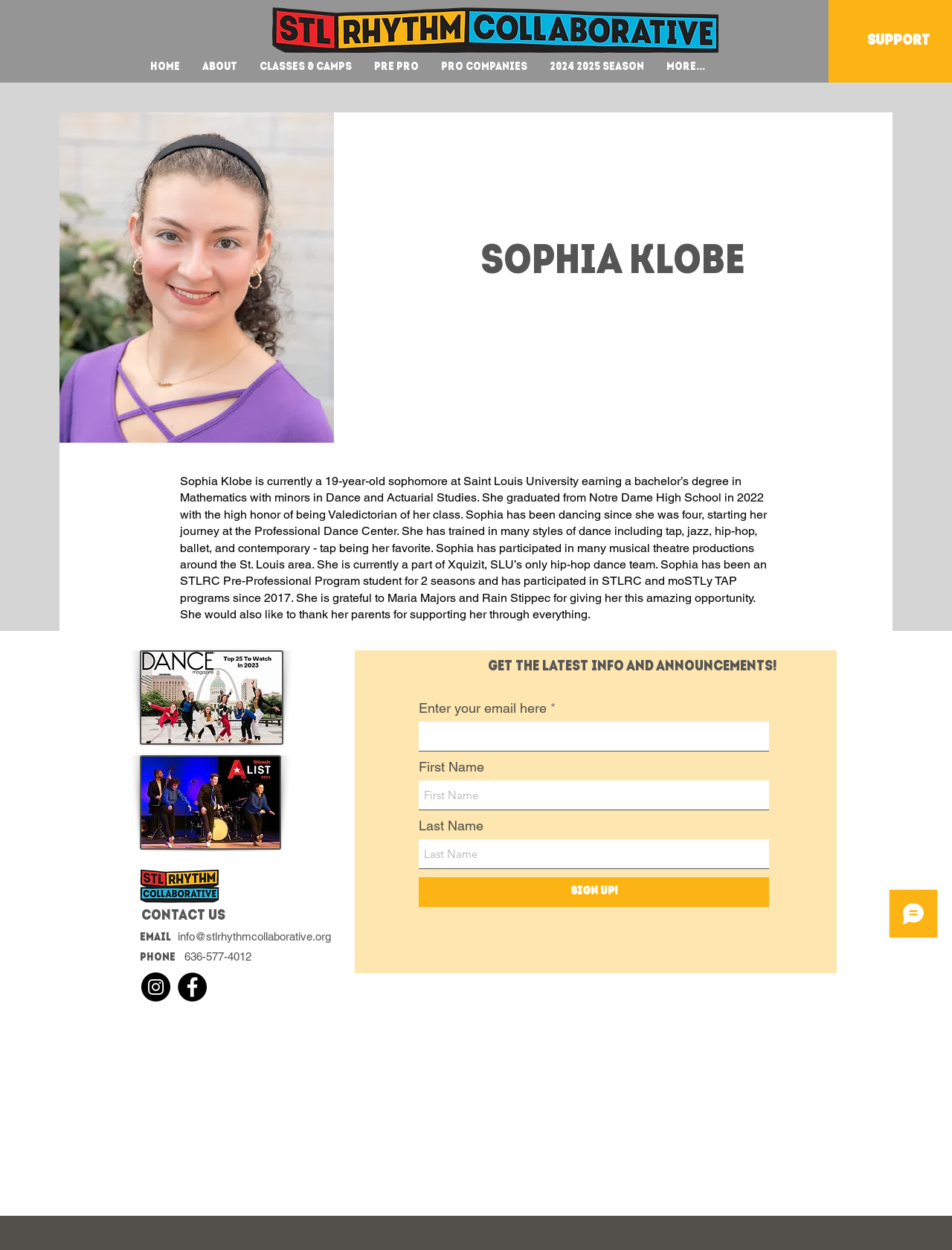Extract the bounding box coordinates of the UI element described by: "2024 2025 Season". The coordinates should include four float numbers ranging from 0 to 1, e.g., [left, top, right, bottom].

[0.566, 0.042, 0.688, 0.066]